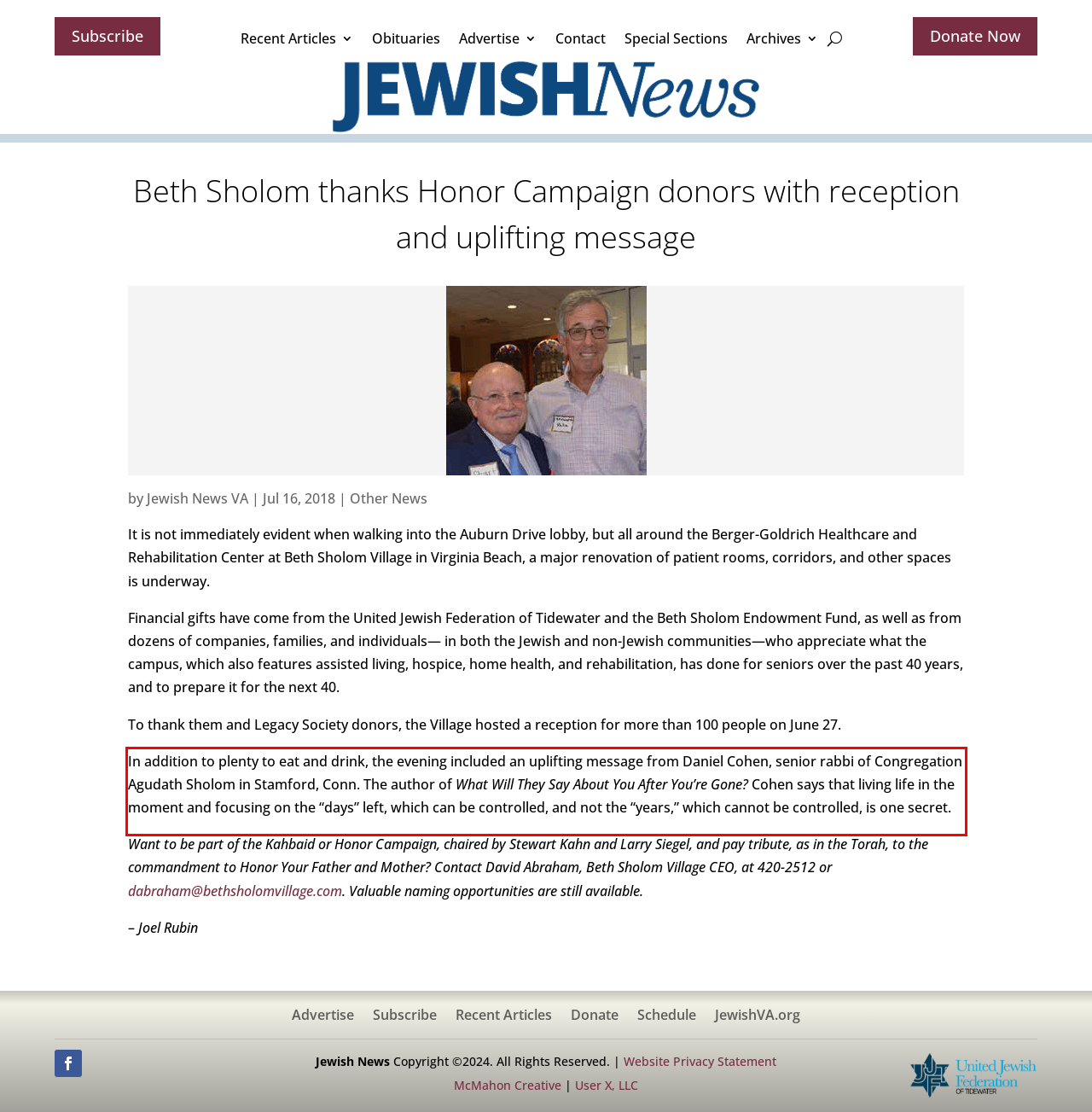Examine the screenshot of the webpage, locate the red bounding box, and perform OCR to extract the text contained within it.

In addition to plenty to eat and drink, the evening included an uplifting message from Daniel Cohen, senior rabbi of Congregation Agudath Sholom in Stamford, Conn. The author of What Will They Say About You After You’re Gone? Cohen says that living life in the moment and focusing on the “days” left, which can be controlled, and not the “years,” which cannot be controlled, is one secret.